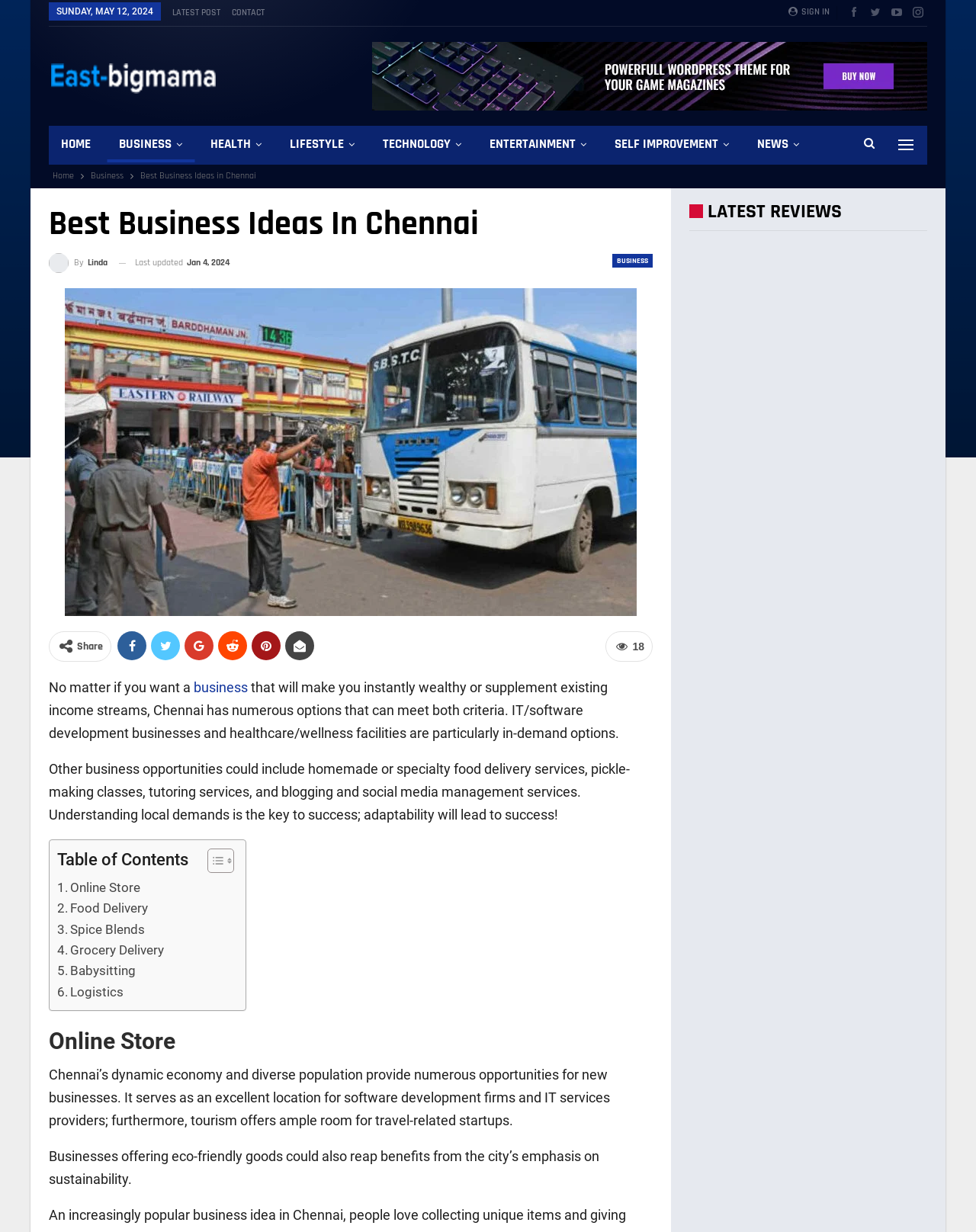Identify the bounding box coordinates of the section that should be clicked to achieve the task described: "Search for something".

None